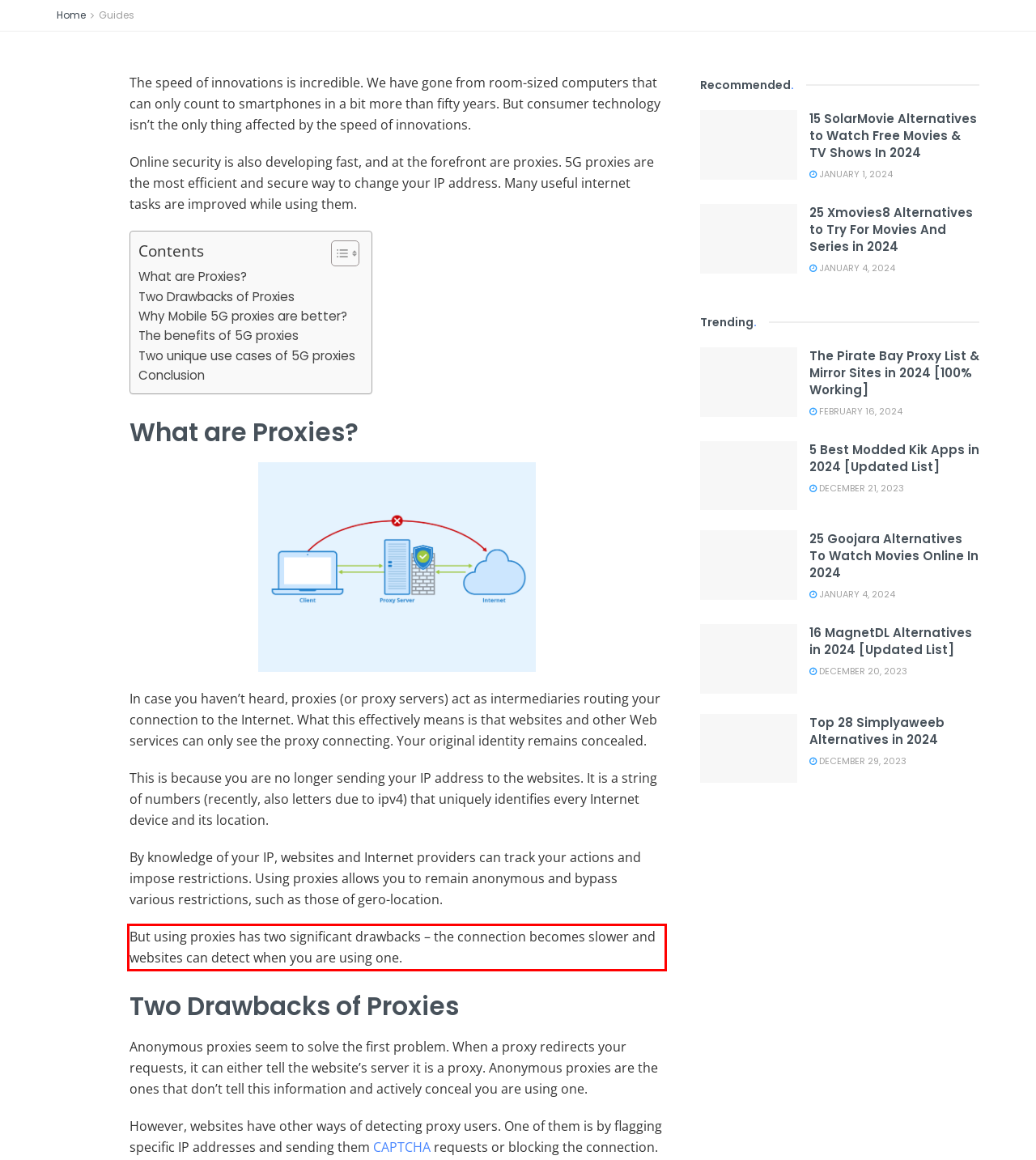You are provided with a screenshot of a webpage featuring a red rectangle bounding box. Extract the text content within this red bounding box using OCR.

But using proxies has two significant drawbacks – the connection becomes slower and websites can detect when you are using one.